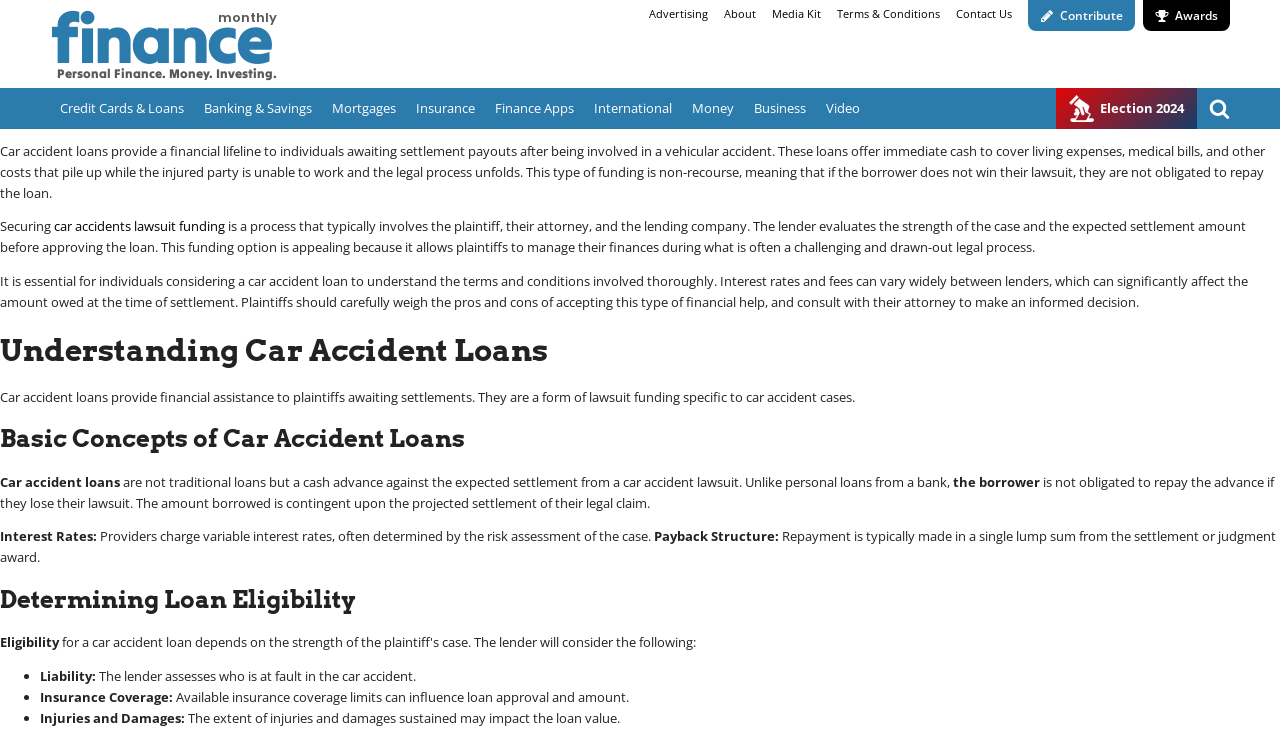Why is it essential to understand the terms of car accident loans?
Based on the image, provide your answer in one word or phrase.

To avoid high interest rates